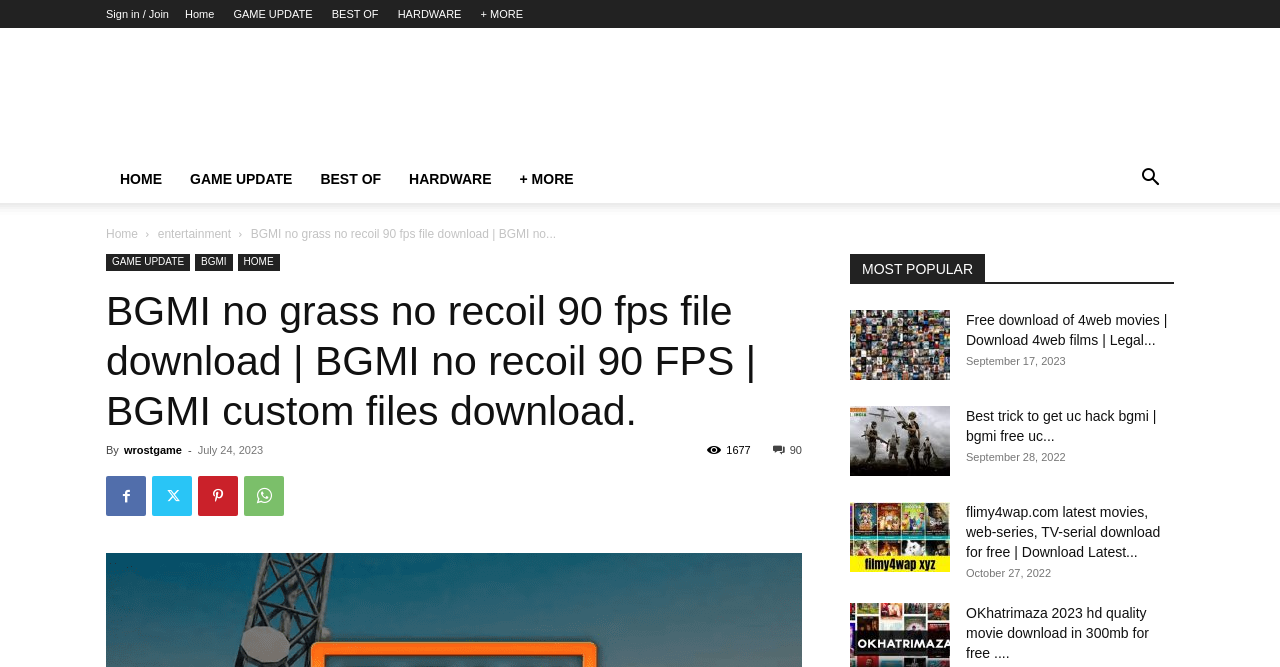Find the bounding box coordinates for the area that must be clicked to perform this action: "Click on the 'Sign in / Join' link".

[0.083, 0.012, 0.132, 0.03]